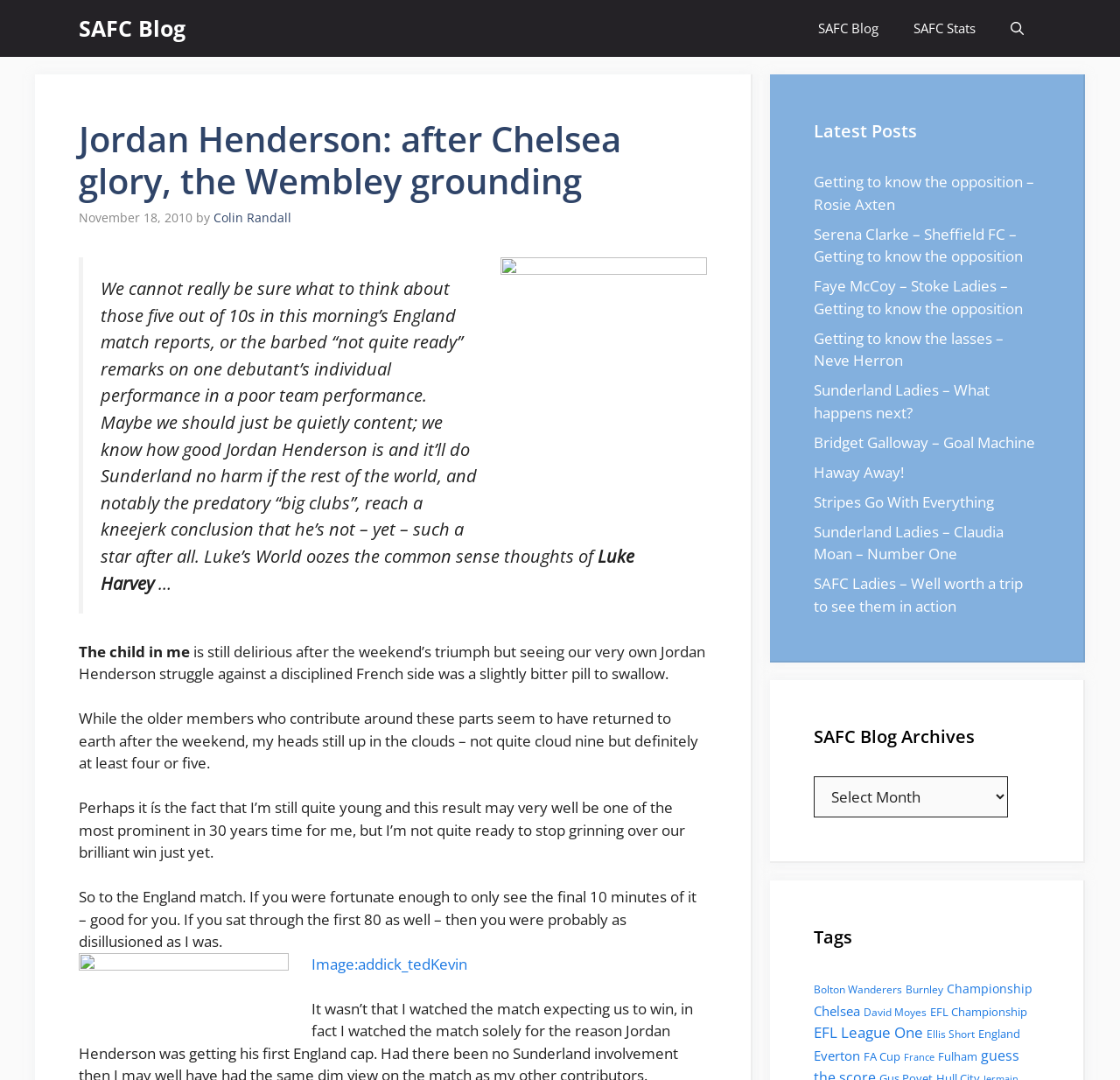Using the description: "1311", identify the bounding box of the corresponding UI element in the screenshot.

None